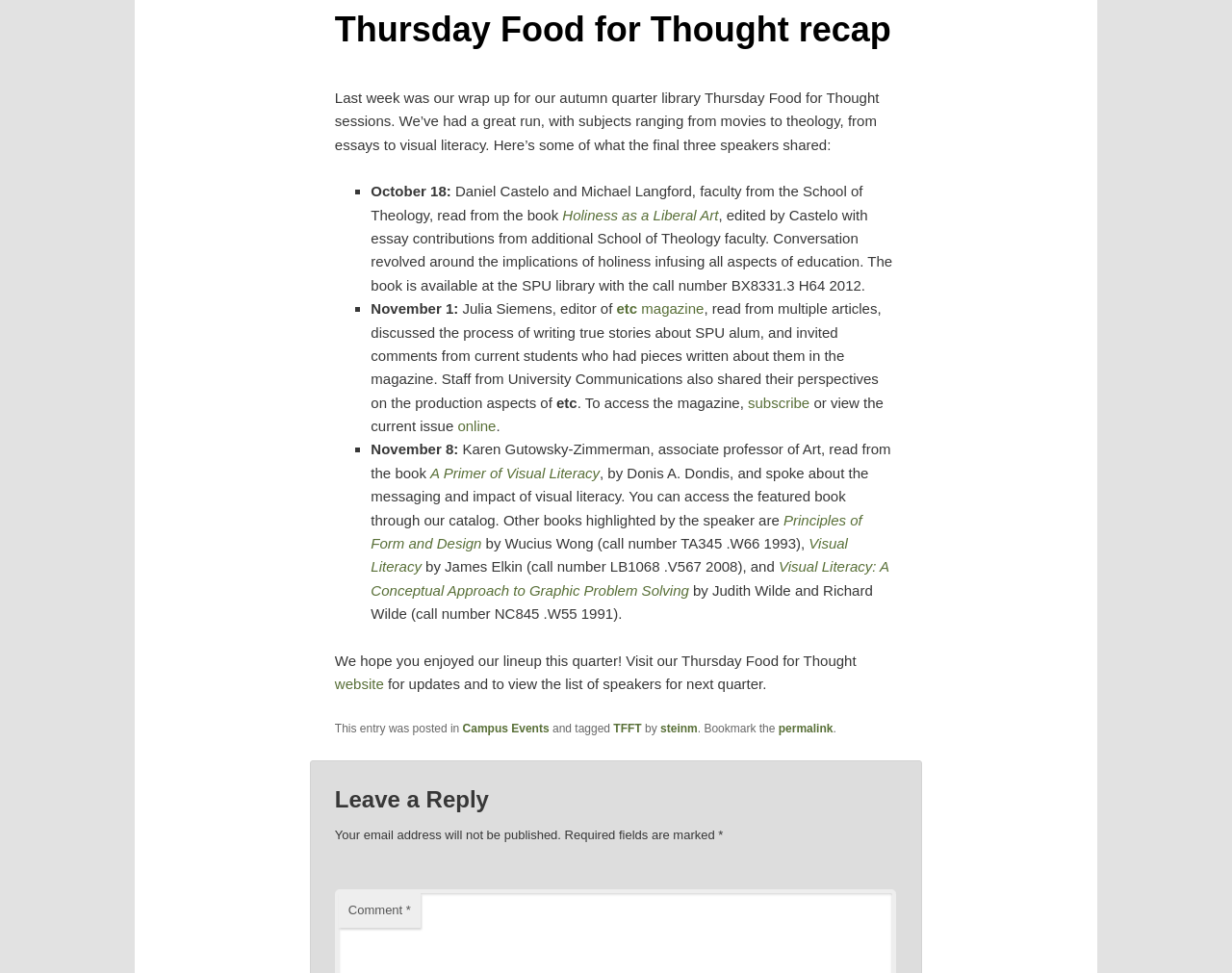Provide the bounding box coordinates of the HTML element this sentence describes: "etc magazine". The bounding box coordinates consist of four float numbers between 0 and 1, i.e., [left, top, right, bottom].

[0.5, 0.309, 0.571, 0.326]